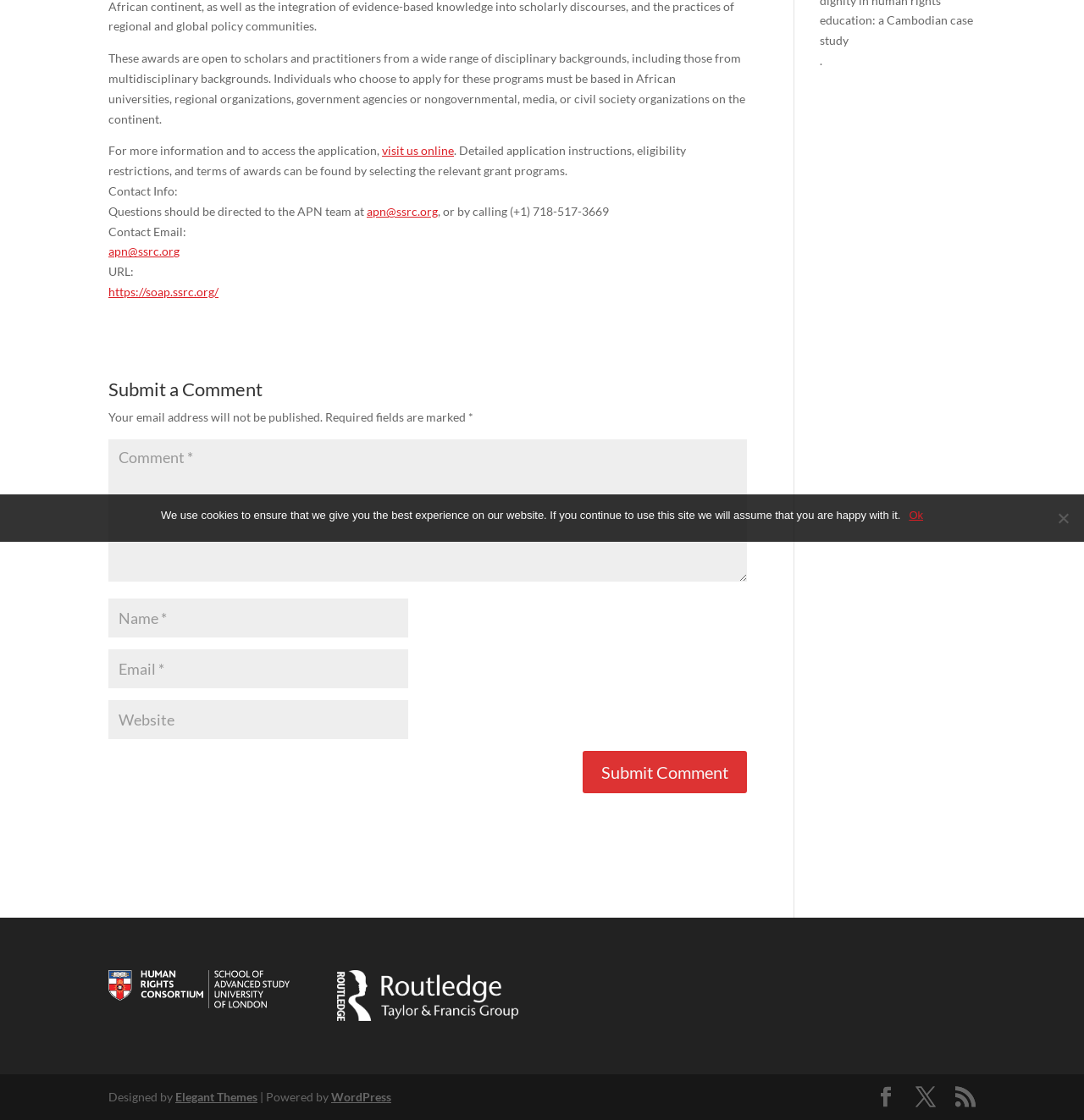Given the element description: "input value="Comment *" name="comment"", predict the bounding box coordinates of this UI element. The coordinates must be four float numbers between 0 and 1, given as [left, top, right, bottom].

[0.1, 0.392, 0.689, 0.519]